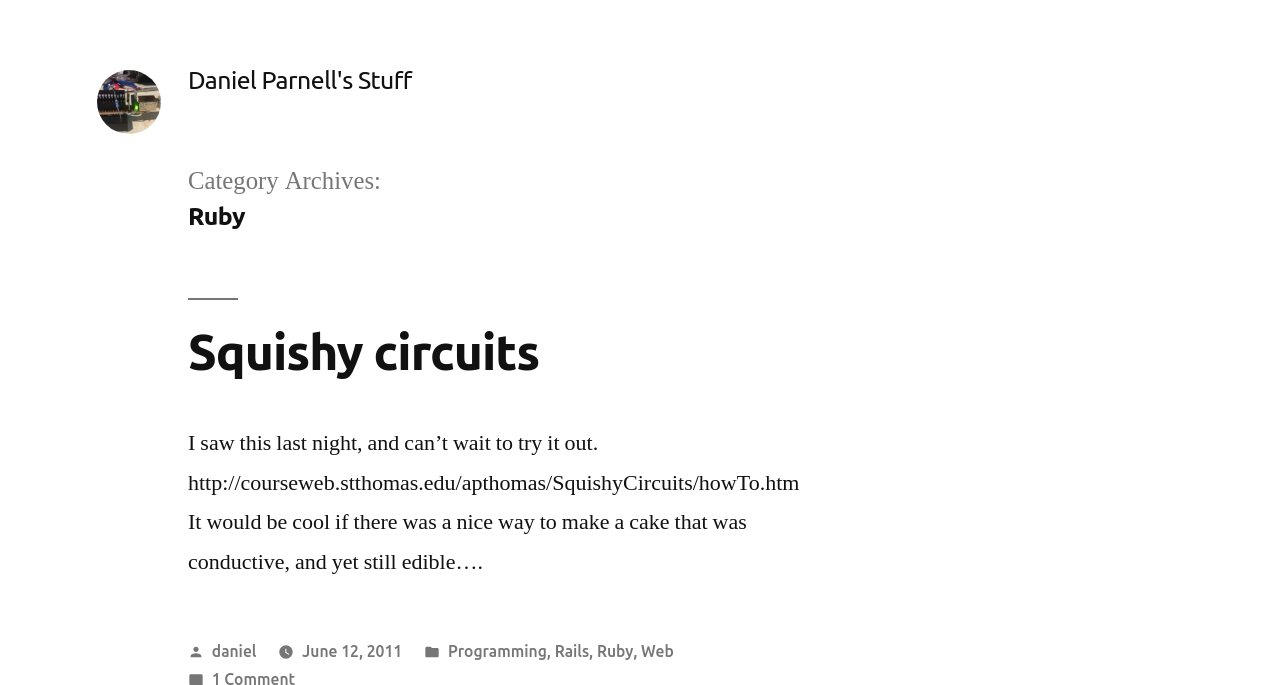Provide the bounding box coordinates for the specified HTML element described in this description: "Daniel Parnell's Stuff". The coordinates should be four float numbers ranging from 0 to 1, in the format [left, top, right, bottom].

[0.147, 0.096, 0.322, 0.137]